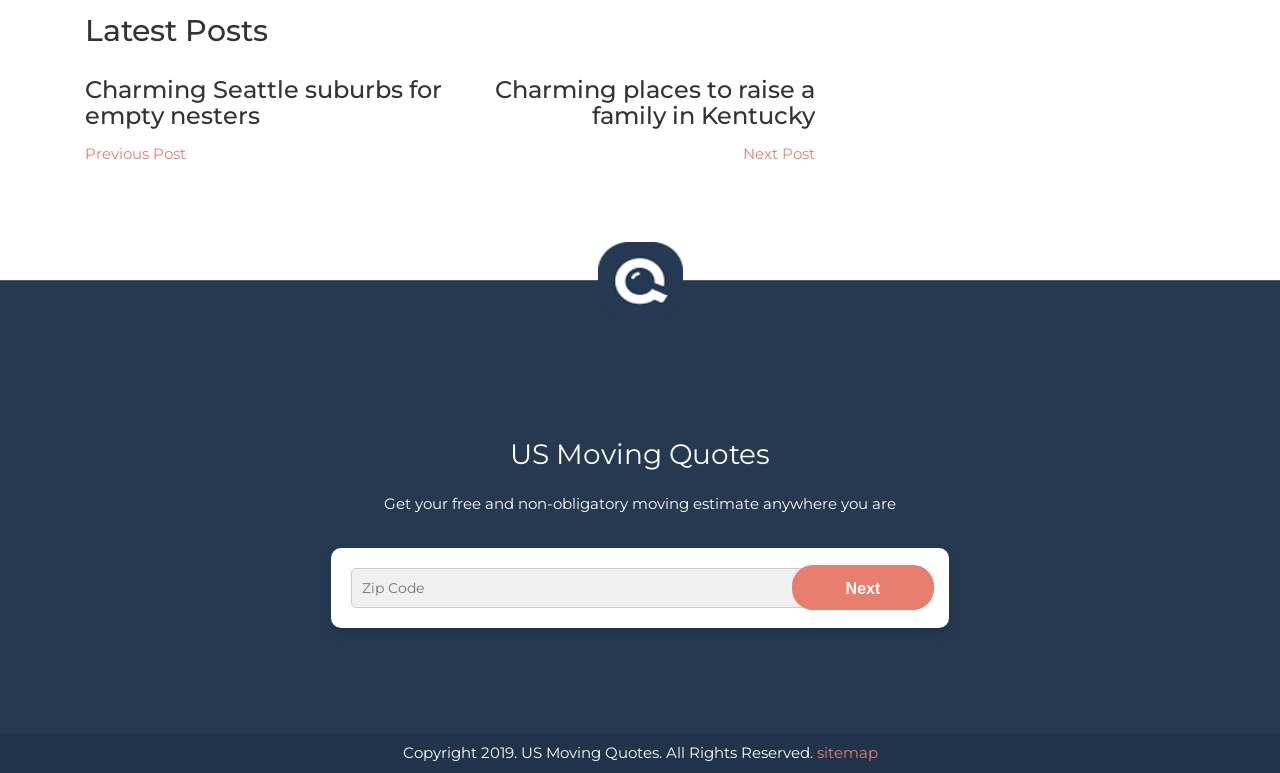What is the copyright year of the webpage?
Using the image, answer in one word or phrase.

2019